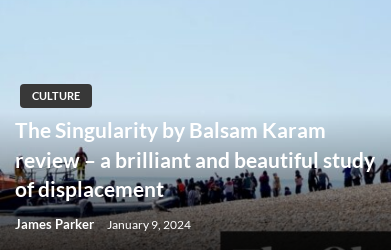Answer the question below with a single word or a brief phrase: 
What is the date of the article?

January 9, 2024